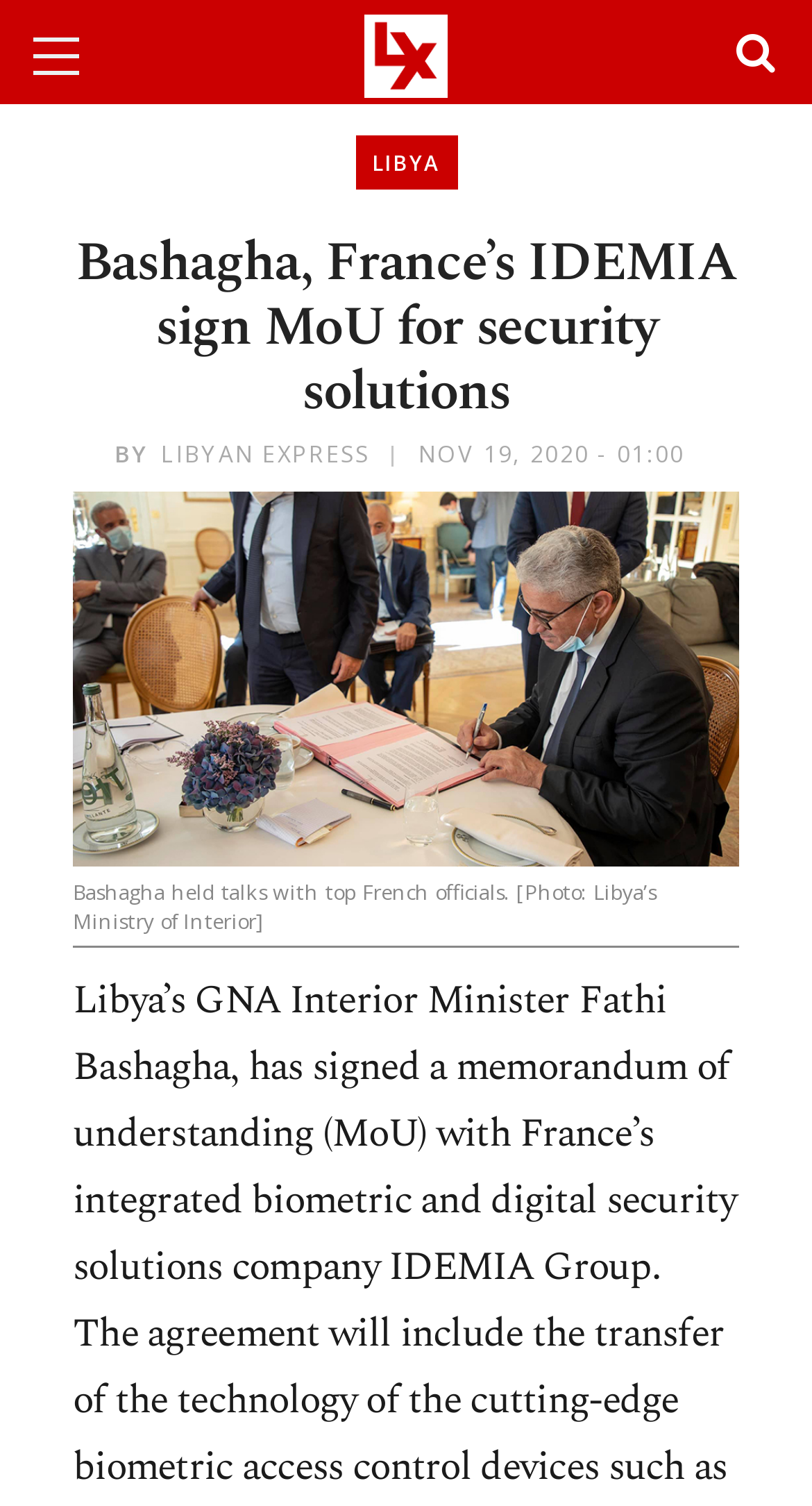Please find and provide the title of the webpage.

Bashagha, France’s IDEMIA sign MoU for security solutions